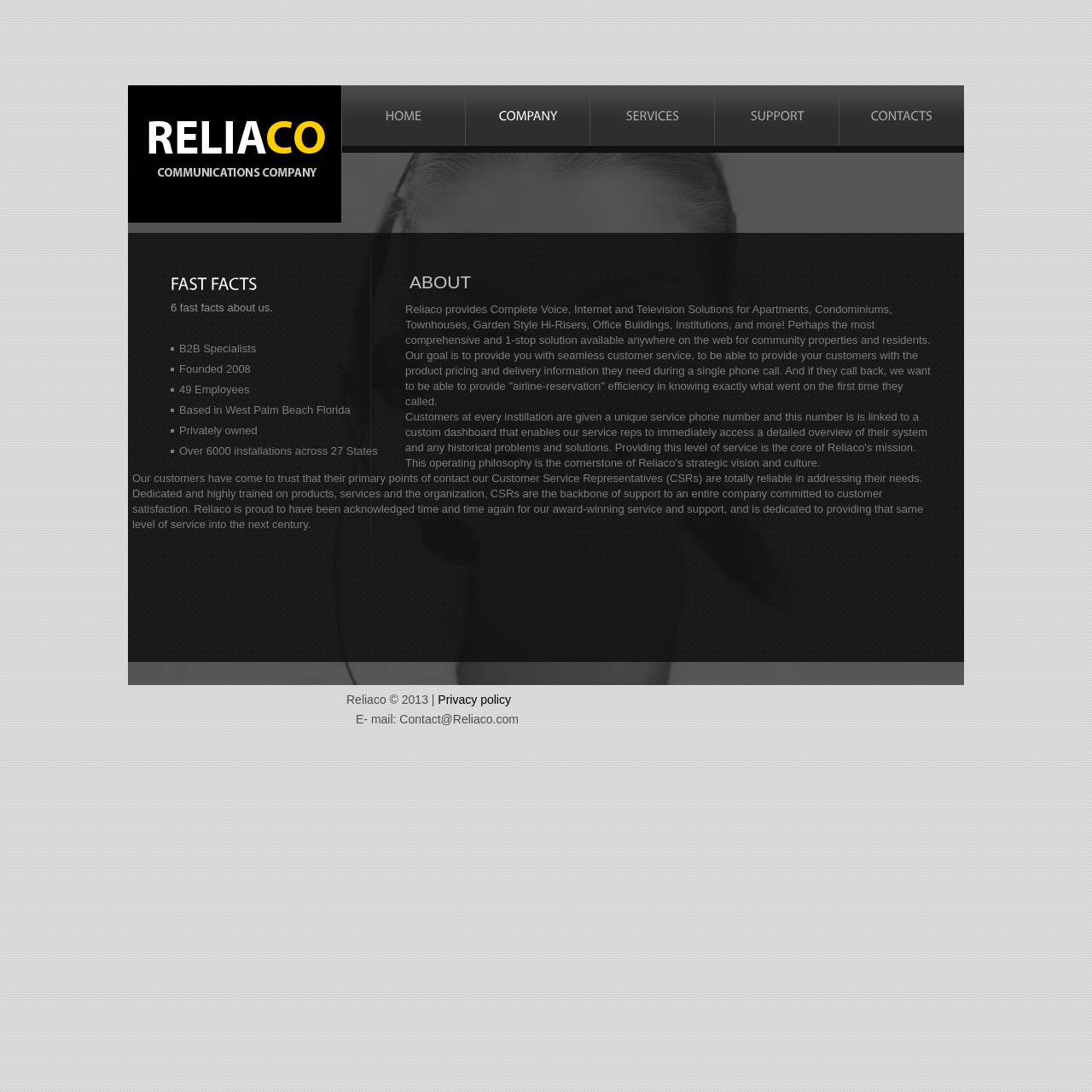Please locate the bounding box coordinates of the element that should be clicked to complete the given instruction: "Follow Joseph F. Mcguire".

None